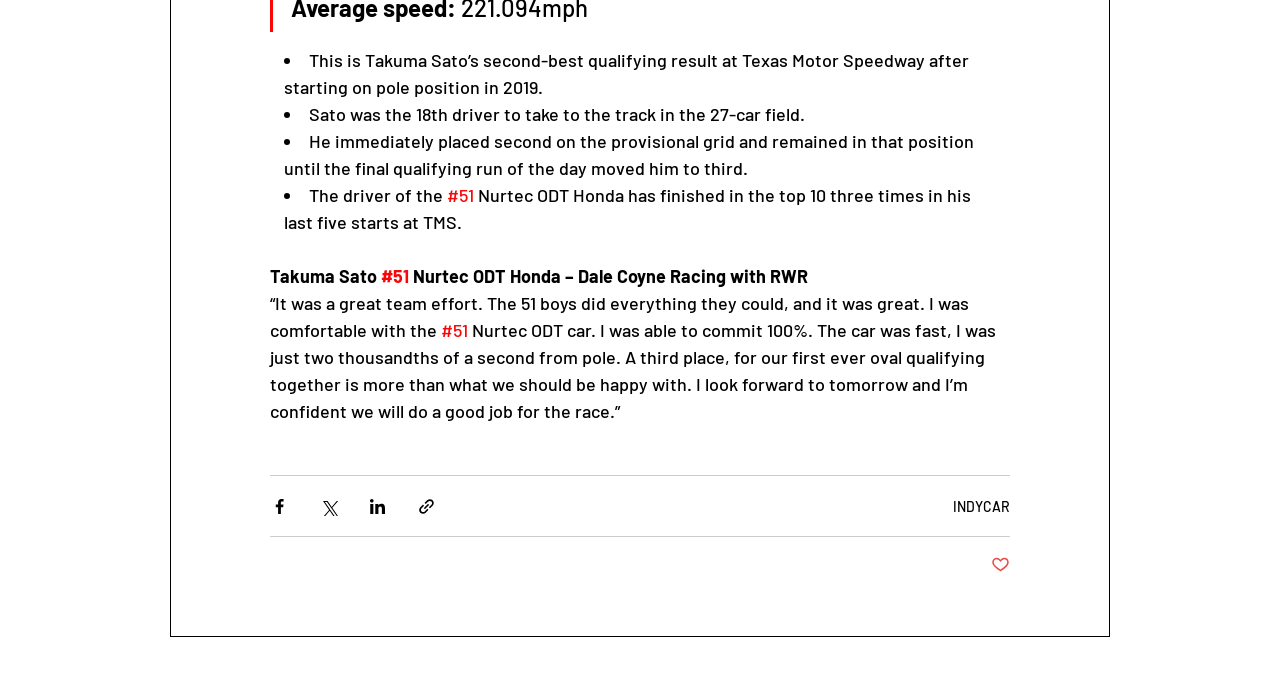Find and indicate the bounding box coordinates of the region you should select to follow the given instruction: "Visit INDYCAR website".

[0.745, 0.731, 0.789, 0.756]